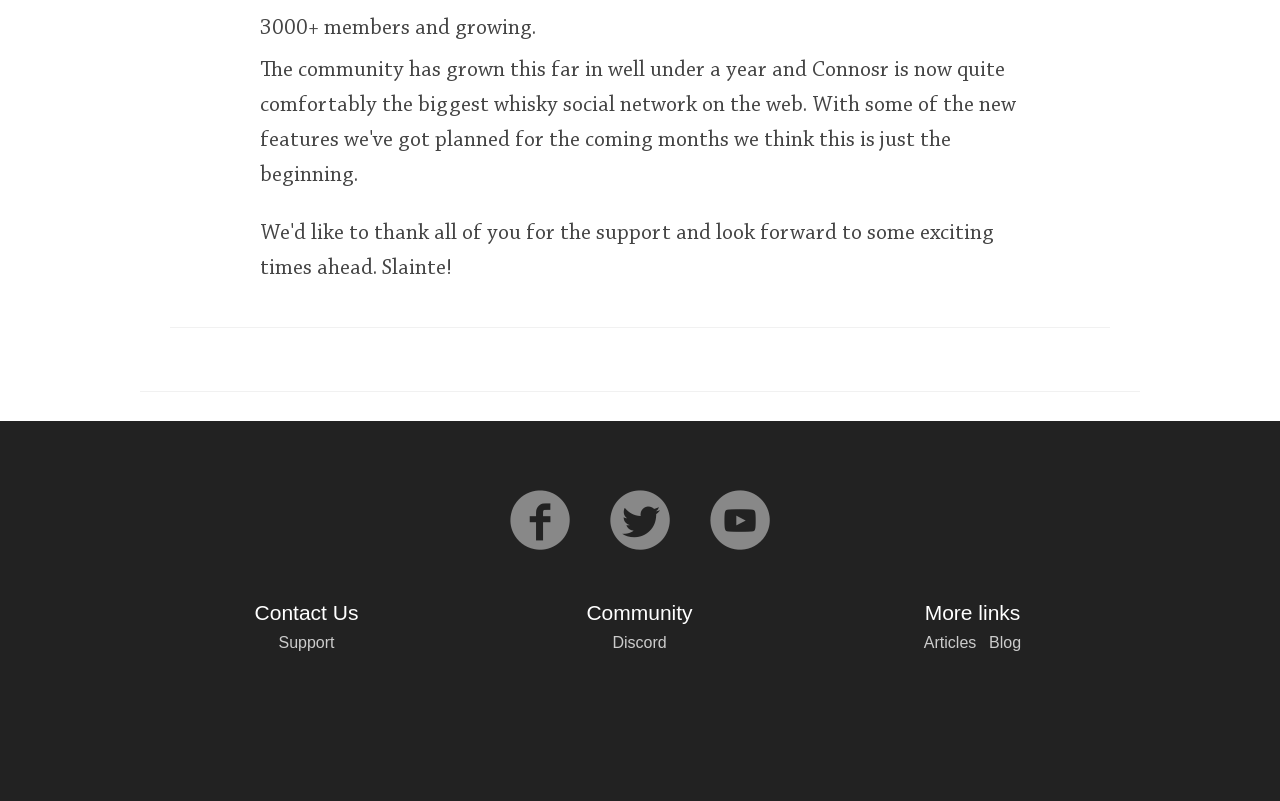Identify the bounding box coordinates for the UI element described as follows: "Blog". Ensure the coordinates are four float numbers between 0 and 1, formatted as [left, top, right, bottom].

[0.773, 0.792, 0.798, 0.813]